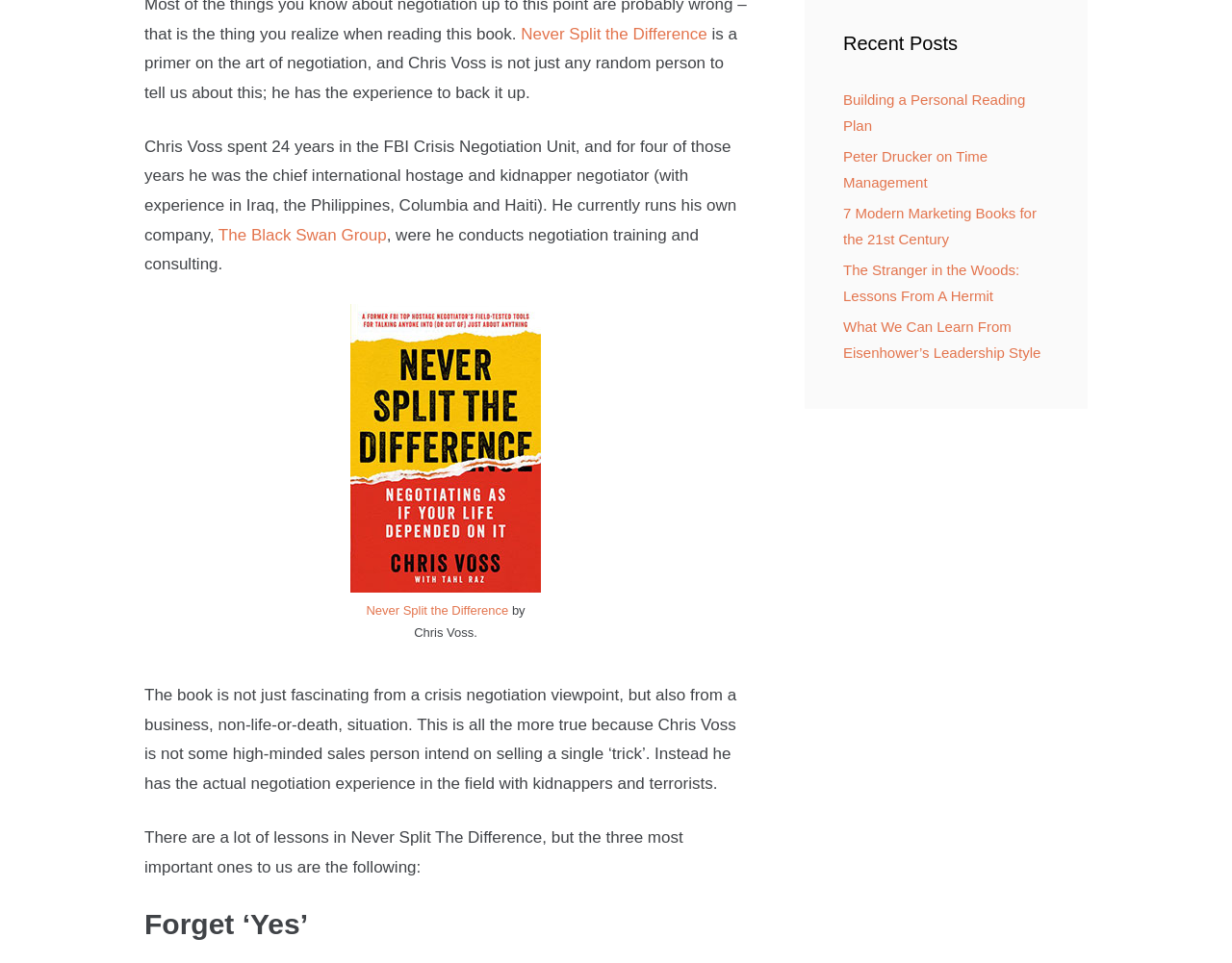Extract the bounding box of the UI element described as: "Peter Drucker on Time Management".

[0.684, 0.154, 0.802, 0.198]